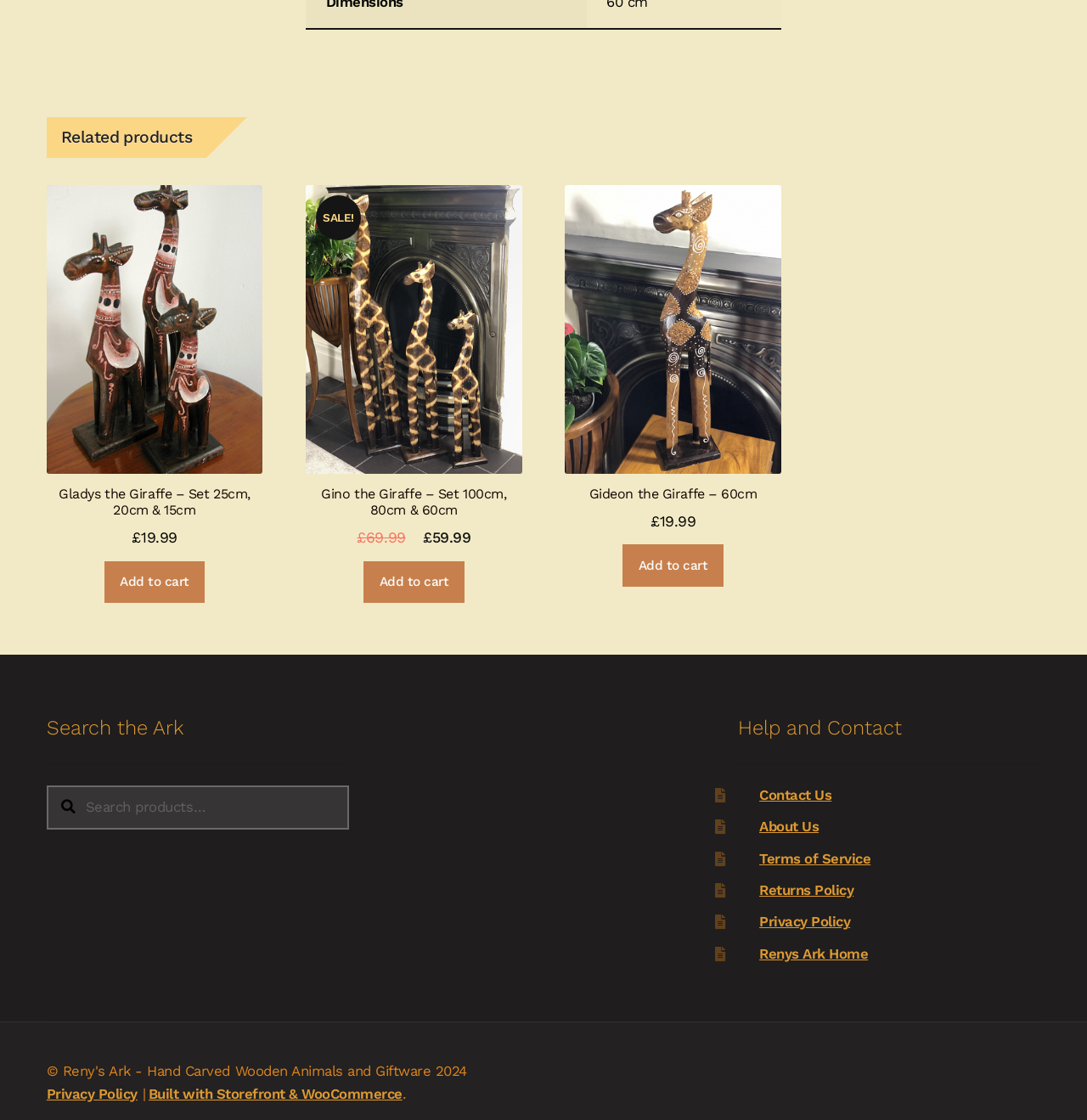Select the bounding box coordinates of the element I need to click to carry out the following instruction: "Go to Renys Ark Home".

[0.698, 0.844, 0.799, 0.859]